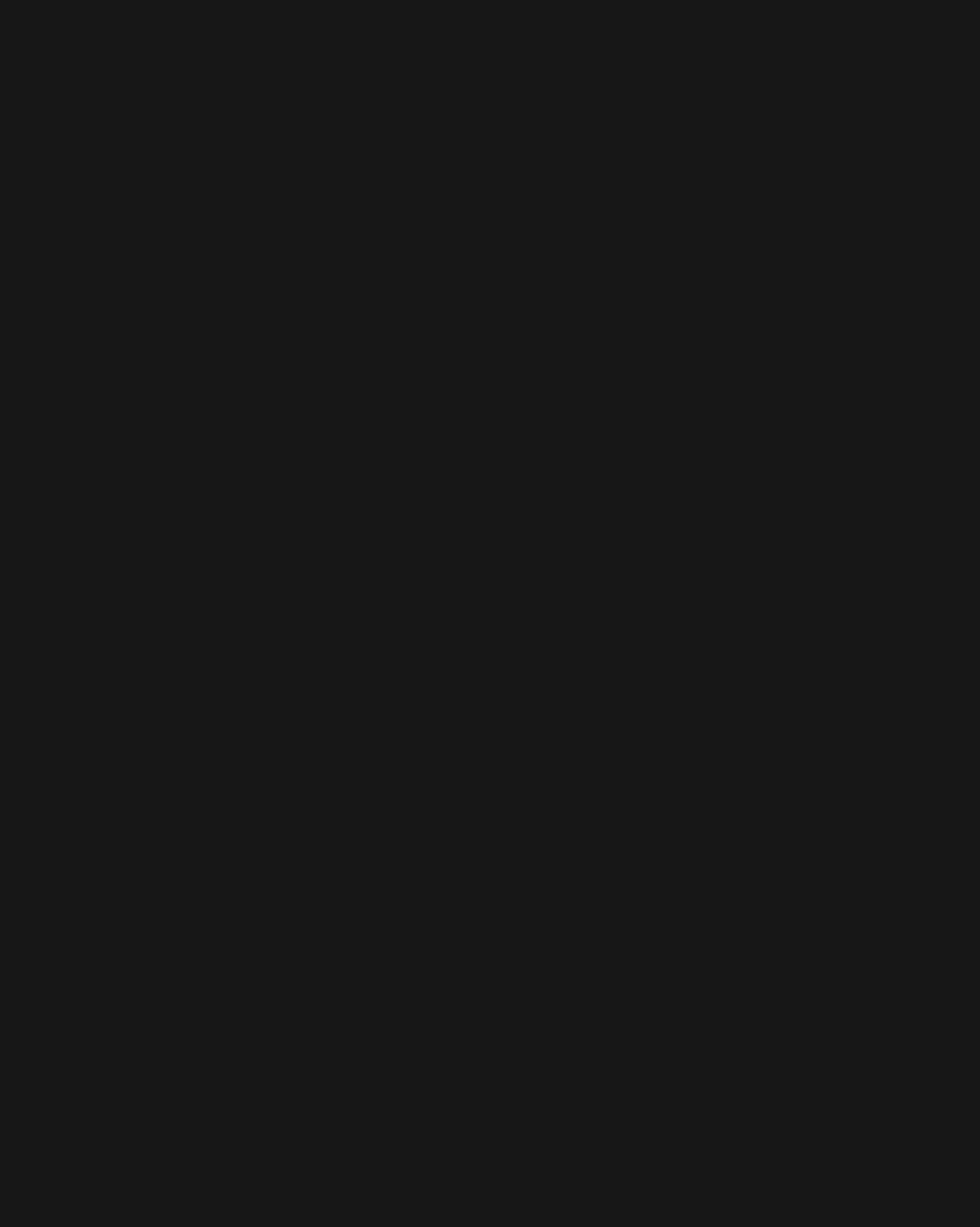Please identify the coordinates of the bounding box for the clickable region that will accomplish this instruction: "Click the logo".

None